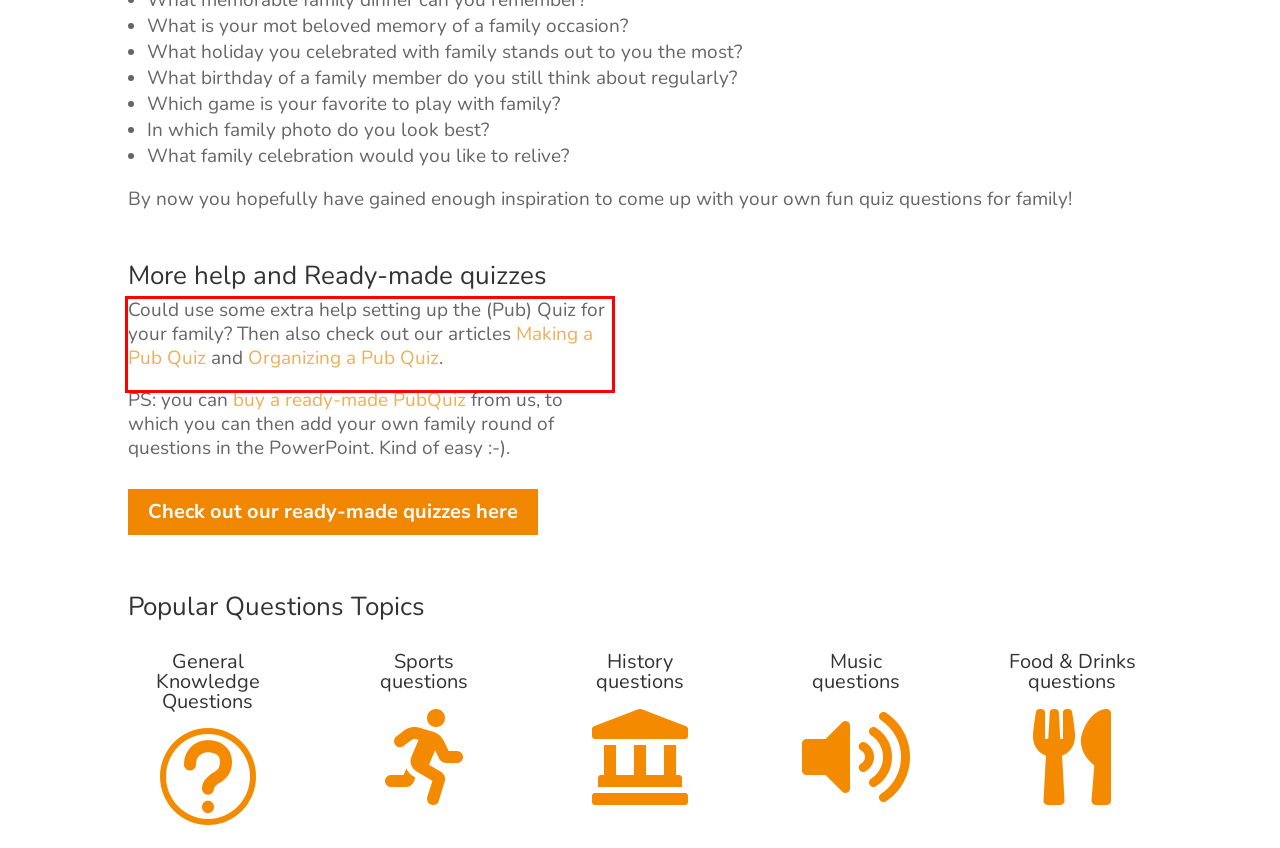Identify and extract the text within the red rectangle in the screenshot of the webpage.

Could use some extra help setting up the (Pub) Quiz for your family? Then also check out our articles Making a Pub Quiz and Organizing a Pub Quiz.